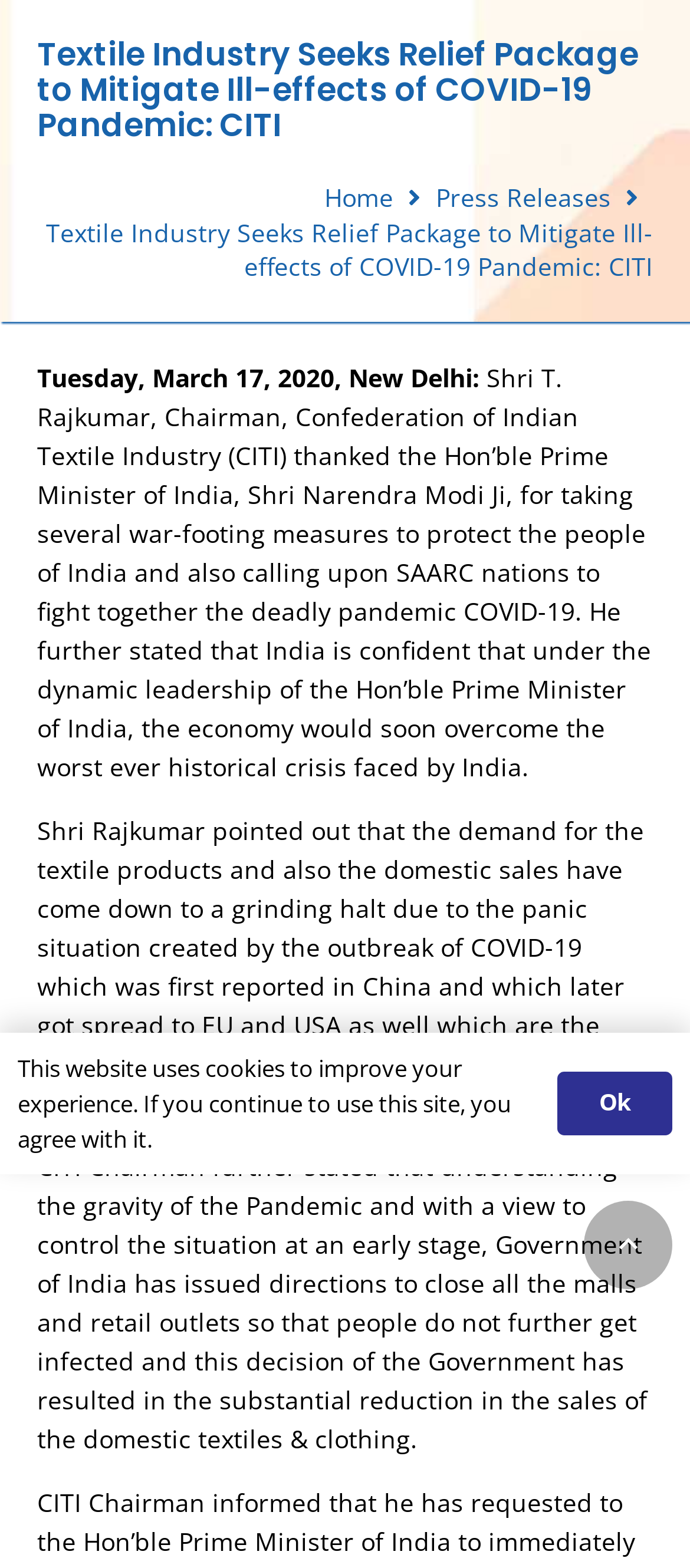Construct a comprehensive caption that outlines the webpage's structure and content.

The webpage is about the textile industry seeking relief from the Indian government to mitigate the effects of the COVID-19 pandemic. At the top of the page, there is a large image that spans the entire width. Below the image, there is a heading that matches the title of the webpage. 

To the right of the heading, there are three links: "Home", "Press Releases", and a link that duplicates the title of the webpage. 

Below the links, there is a paragraph of text that provides a date and location, "Tuesday, March 17, 2020, New Delhi:". This is followed by three blocks of text that describe the situation of the textile industry during the pandemic. The text explains how the industry is affected by the pandemic, including the decline in demand and sales, and the government's measures to control the situation.

At the bottom of the page, there is a button labeled "Back to top" with an upward arrow icon. Below this button, there is a message about the website using cookies, and an "Ok" button to acknowledge this.

Overall, the webpage has a simple layout with a prominent image at the top, followed by a heading, links, and blocks of text that provide information about the textile industry during the pandemic.